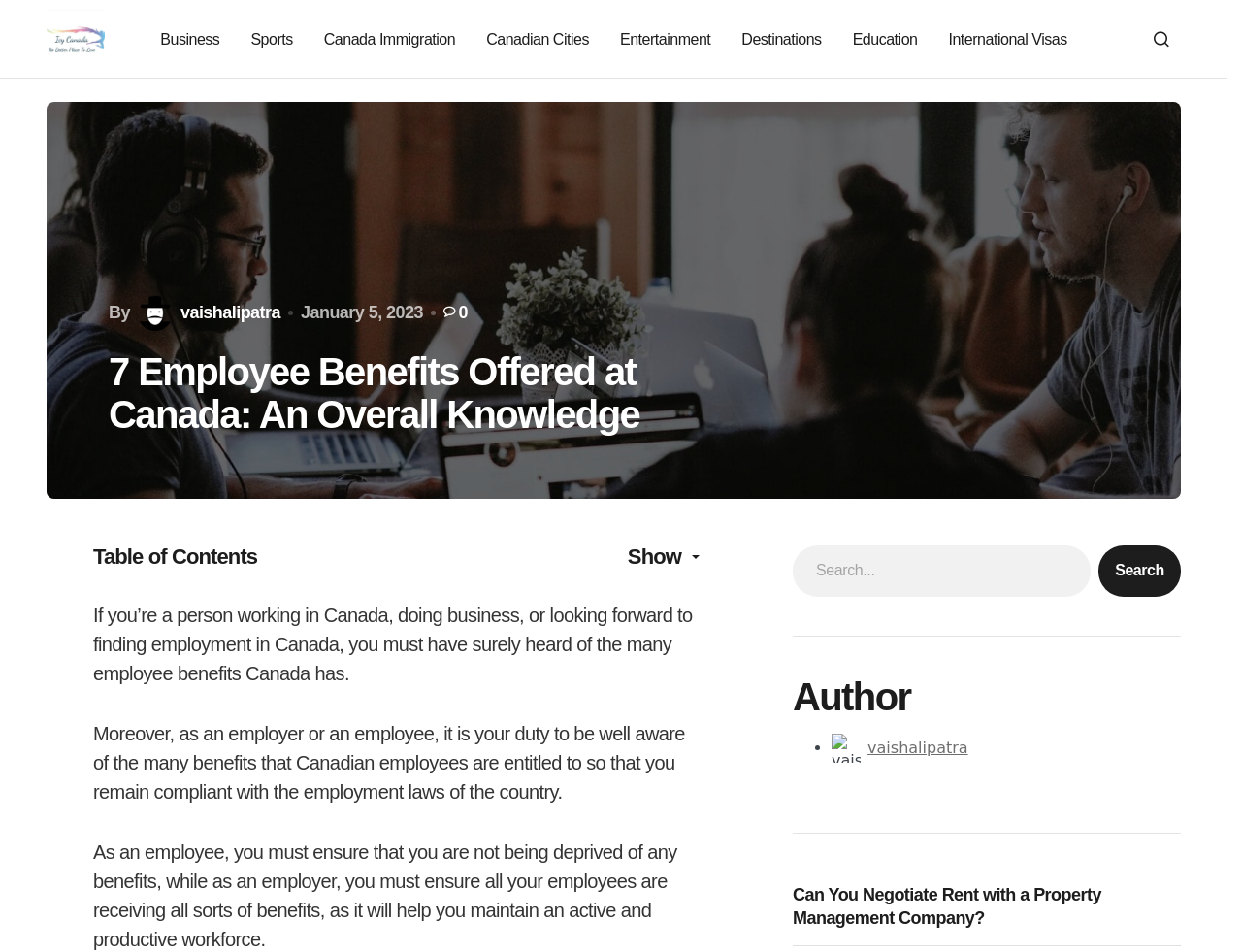Describe the entire webpage, focusing on both content and design.

This webpage is a comprehensive guide to employee benefits in Canada. At the top left corner, there is a logo of "Icy Canada" accompanied by a link to the website. On the top right corner, there is a search button. Below the logo, there is a large image related to employee benefits in Canada.

The main content of the webpage starts with a heading that outlines the purpose of the article, followed by the author's name and date of publication. The article is divided into sections, with a table of contents that allows users to navigate to specific parts of the article.

The article begins by introducing the importance of employee benefits in Canada, highlighting the need for both employees and employers to be aware of the benefits entitled to Canadian employees. The text is divided into paragraphs, with a clear and concise writing style.

On the right side of the article, there is a section that displays a list of related articles, including a link to an article about negotiating rent with a property management company. Below this section, there is an author bio with a profile picture and a link to the author's profile.

Throughout the webpage, there are no prominent calls-to-action or advertisements, suggesting that the primary focus is on providing informative content to users.